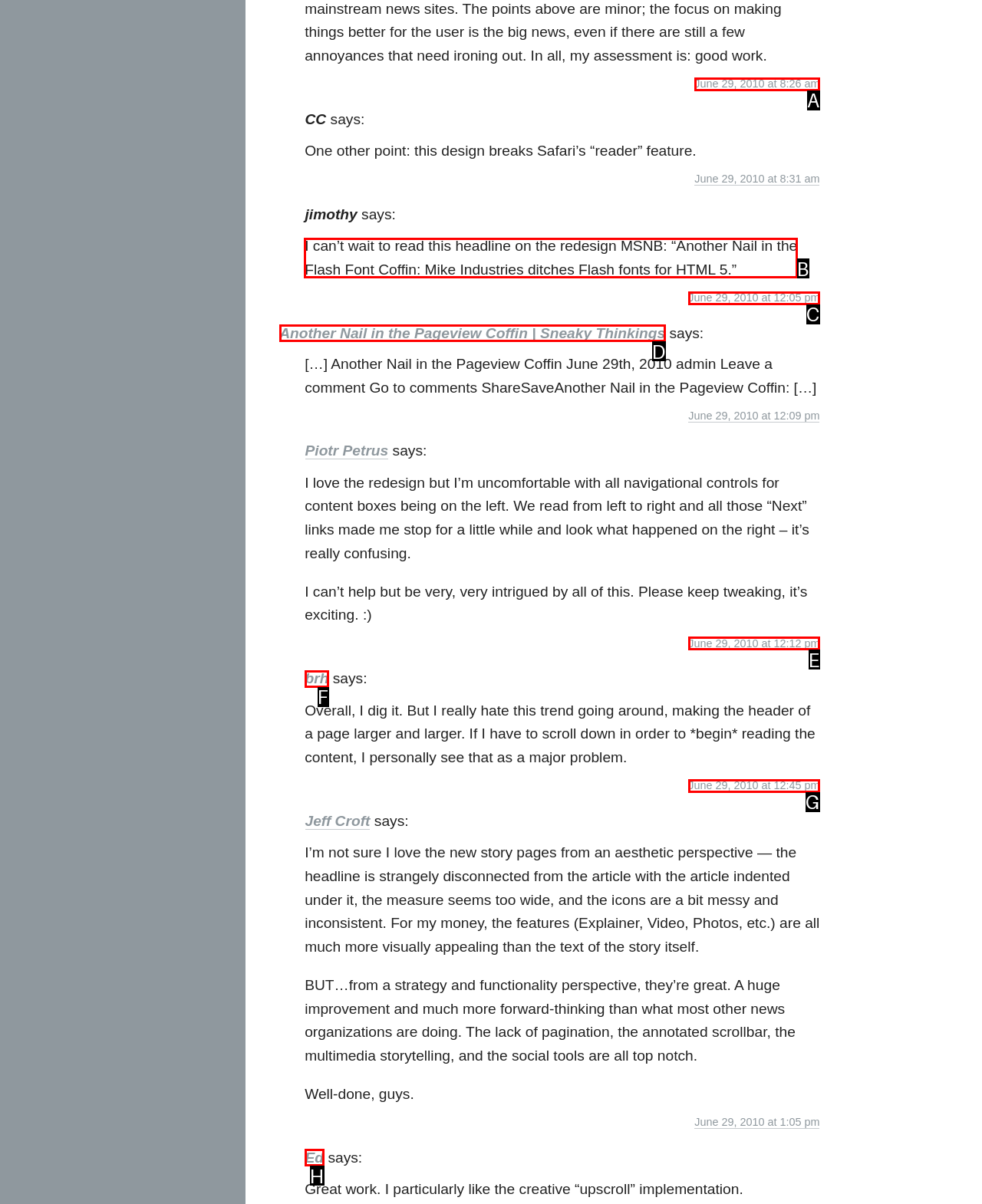Which UI element should you click on to achieve the following task: Read the article by jimothy? Provide the letter of the correct option.

B